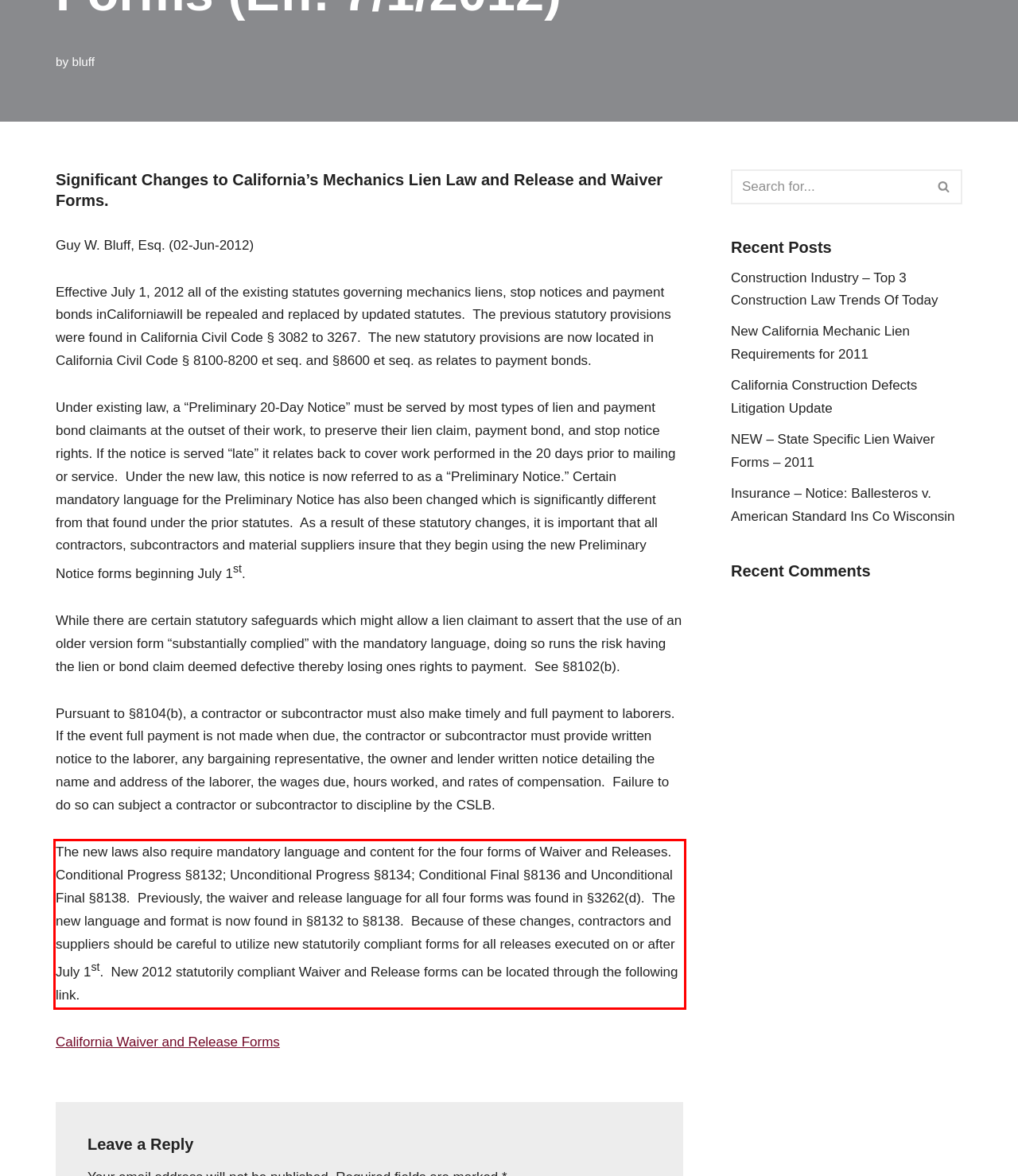From the given screenshot of a webpage, identify the red bounding box and extract the text content within it.

The new laws also require mandatory language and content for the four forms of Waiver and Releases. Conditional Progress §8132; Unconditional Progress §8134; Conditional Final §8136 and Unconditional Final §8138. Previously, the waiver and release language for all four forms was found in §3262(d). The new language and format is now found in §8132 to §8138. Because of these changes, contractors and suppliers should be careful to utilize new statutorily compliant forms for all releases executed on or after July 1st. New 2012 statutorily compliant Waiver and Release forms can be located through the following link.